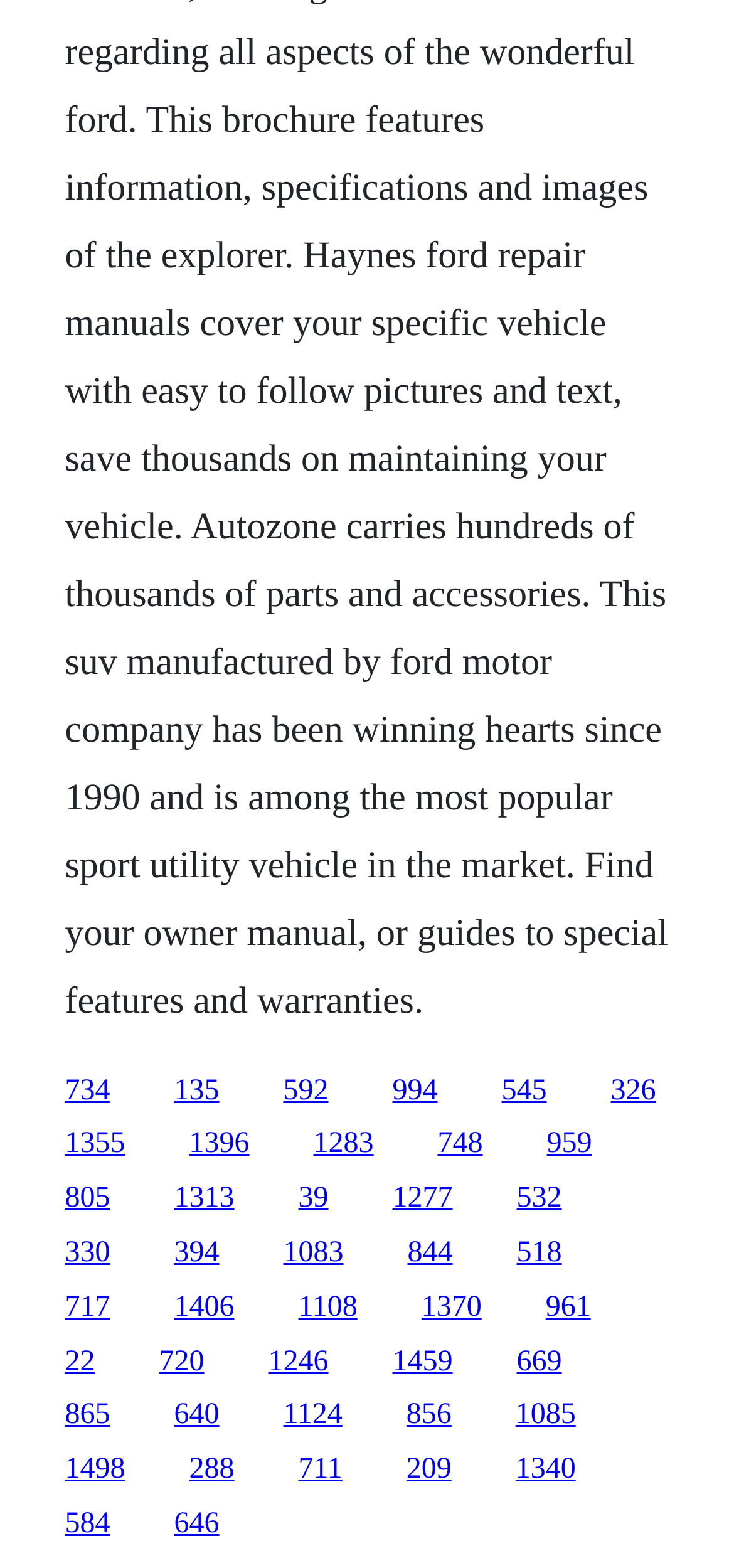Answer this question in one word or a short phrase: Are the links arranged in a single row?

No